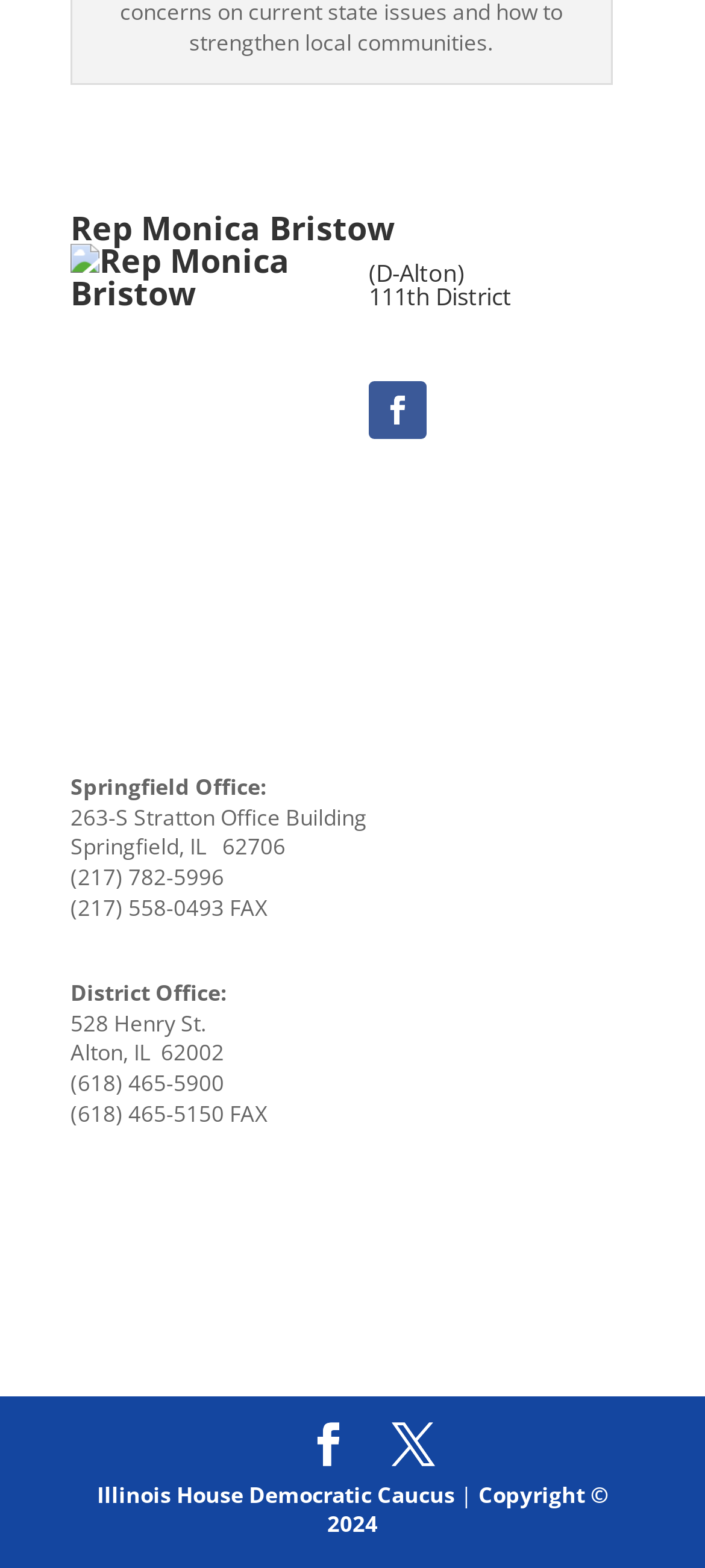What is the copyright year?
Answer the question with detailed information derived from the image.

The copyright year is obtained from the link element 'Copyright © 2024' which is located at the bottom of the webpage.